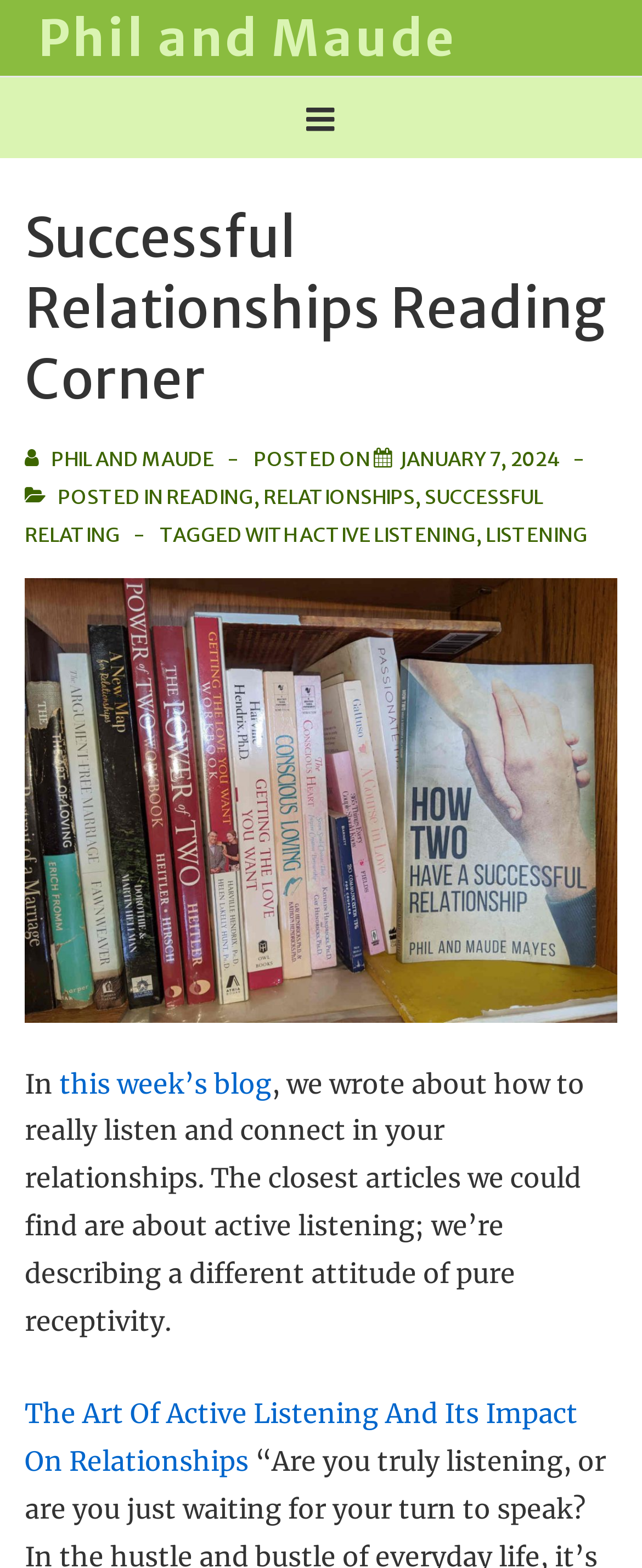Locate the bounding box coordinates of the clickable area needed to fulfill the instruction: "Expand the 'MENU' button".

[0.4, 0.049, 0.6, 0.101]